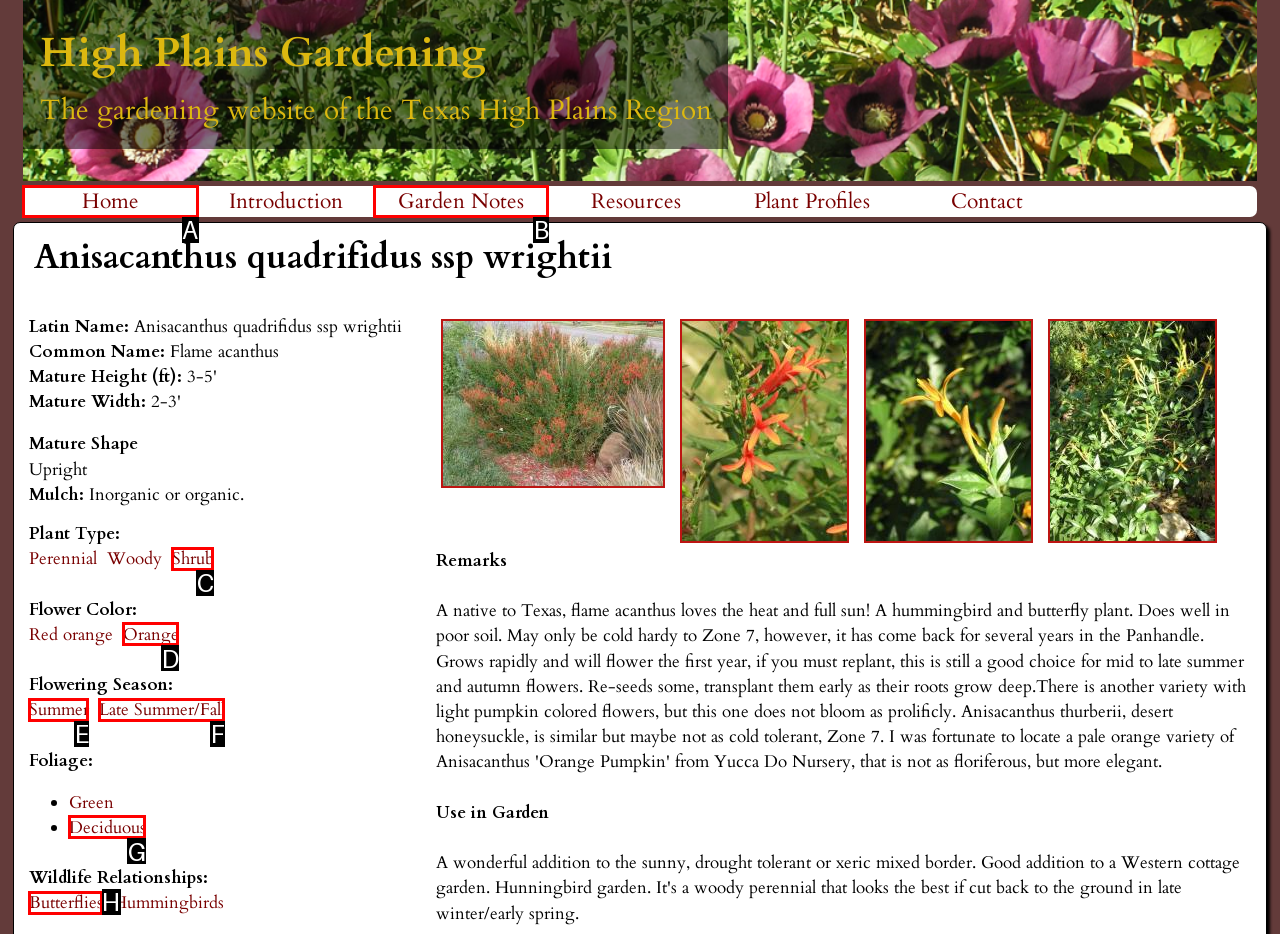Point out the correct UI element to click to carry out this instruction: Click on 'Butterflies'
Answer with the letter of the chosen option from the provided choices directly.

H